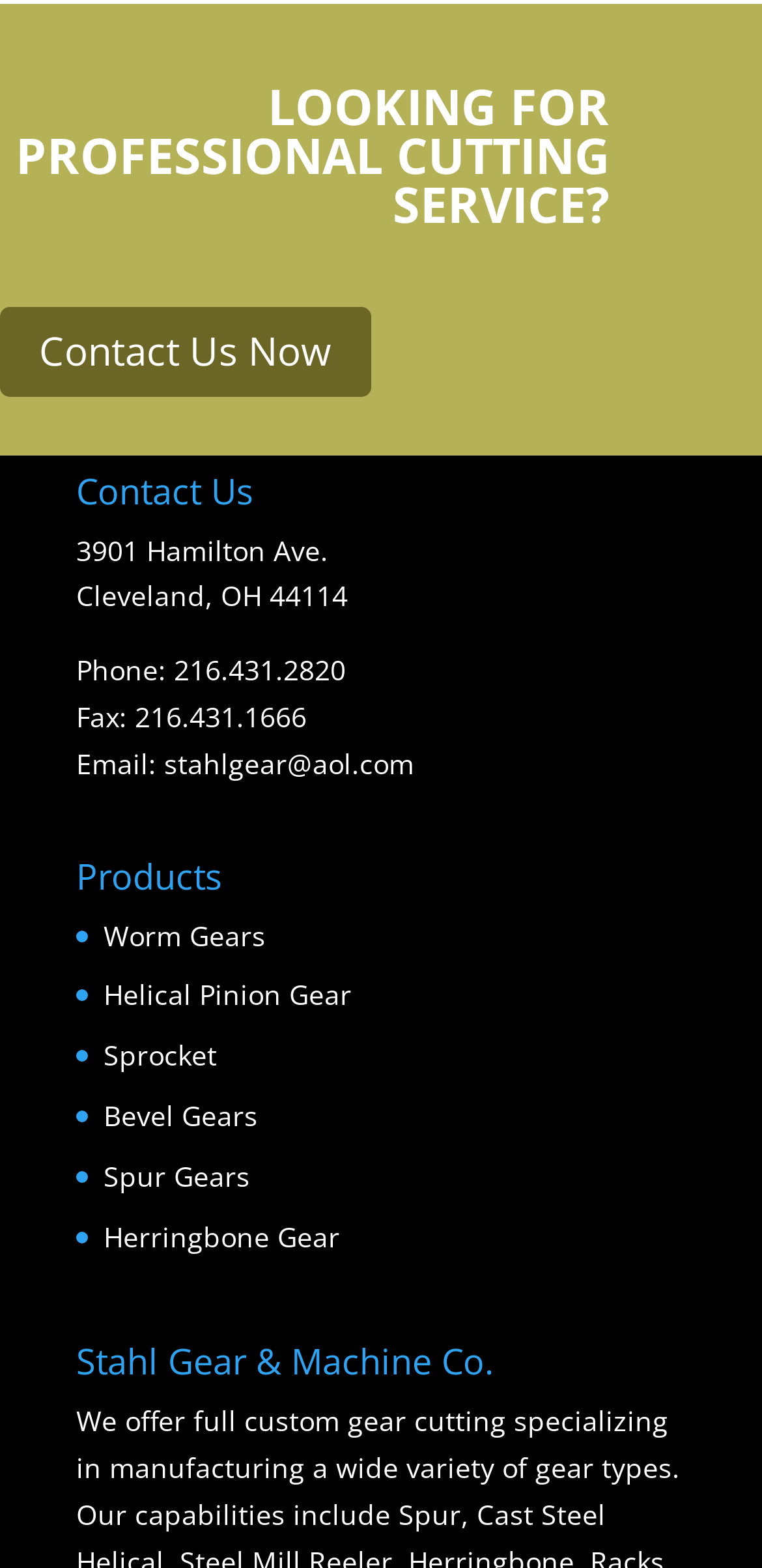What is the company's address?
Please provide a single word or phrase in response based on the screenshot.

3901 Hamilton Ave., Cleveland, OH 44114